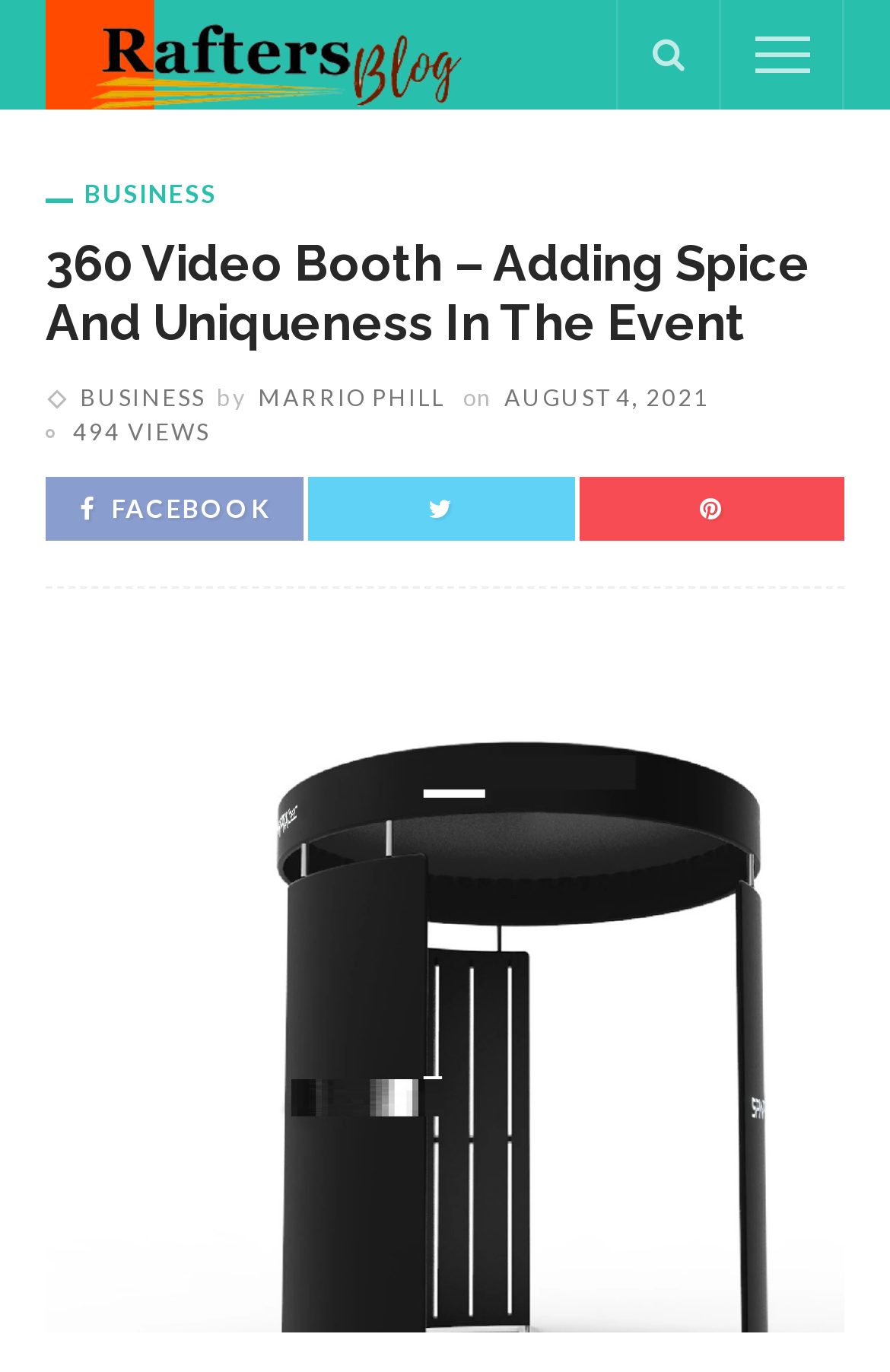Identify the bounding box of the HTML element described as: "facebook".

[0.09, 0.359, 0.303, 0.381]